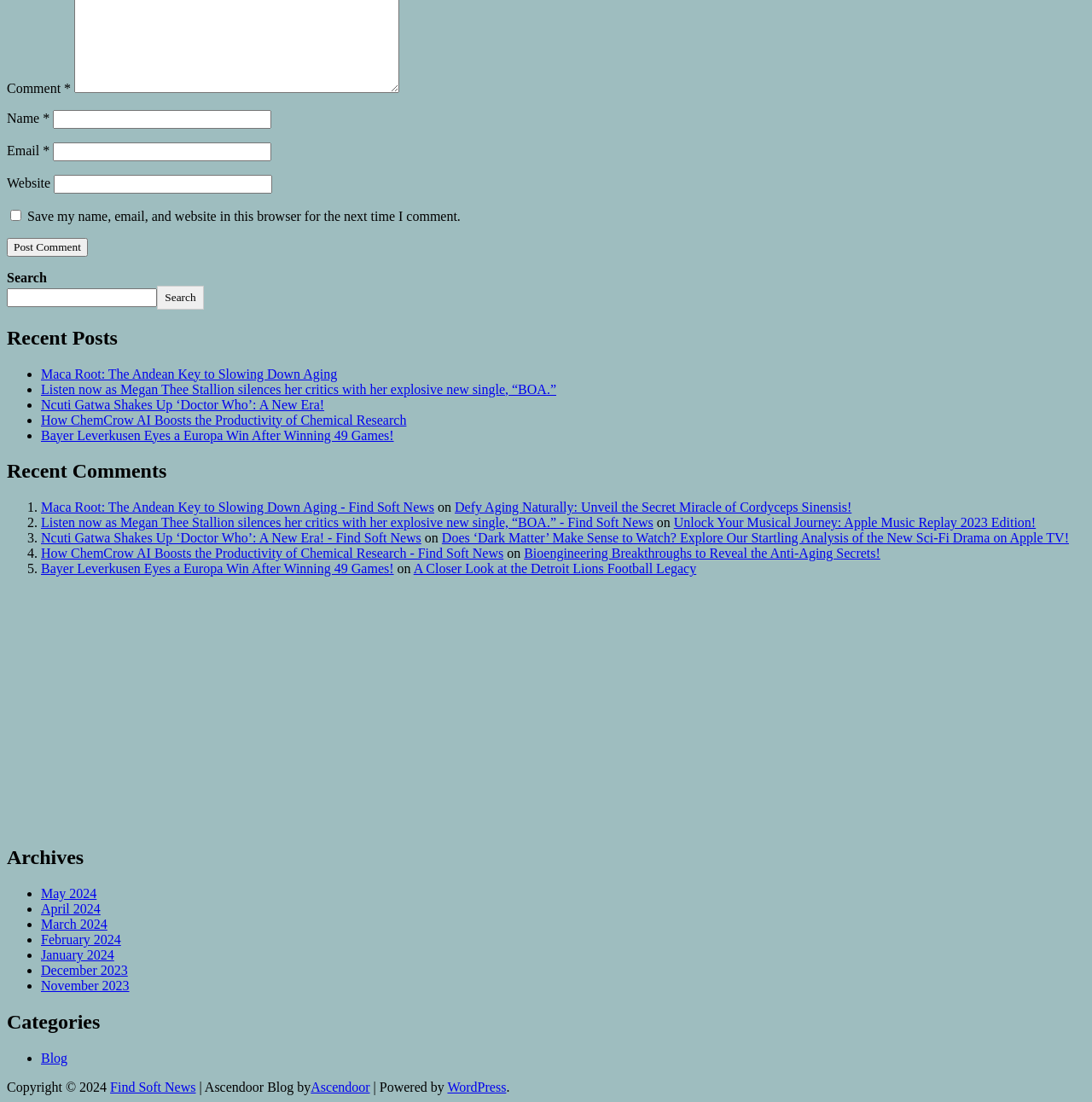Determine the bounding box coordinates of the element that should be clicked to execute the following command: "visit the recent posts".

[0.006, 0.296, 0.994, 0.317]